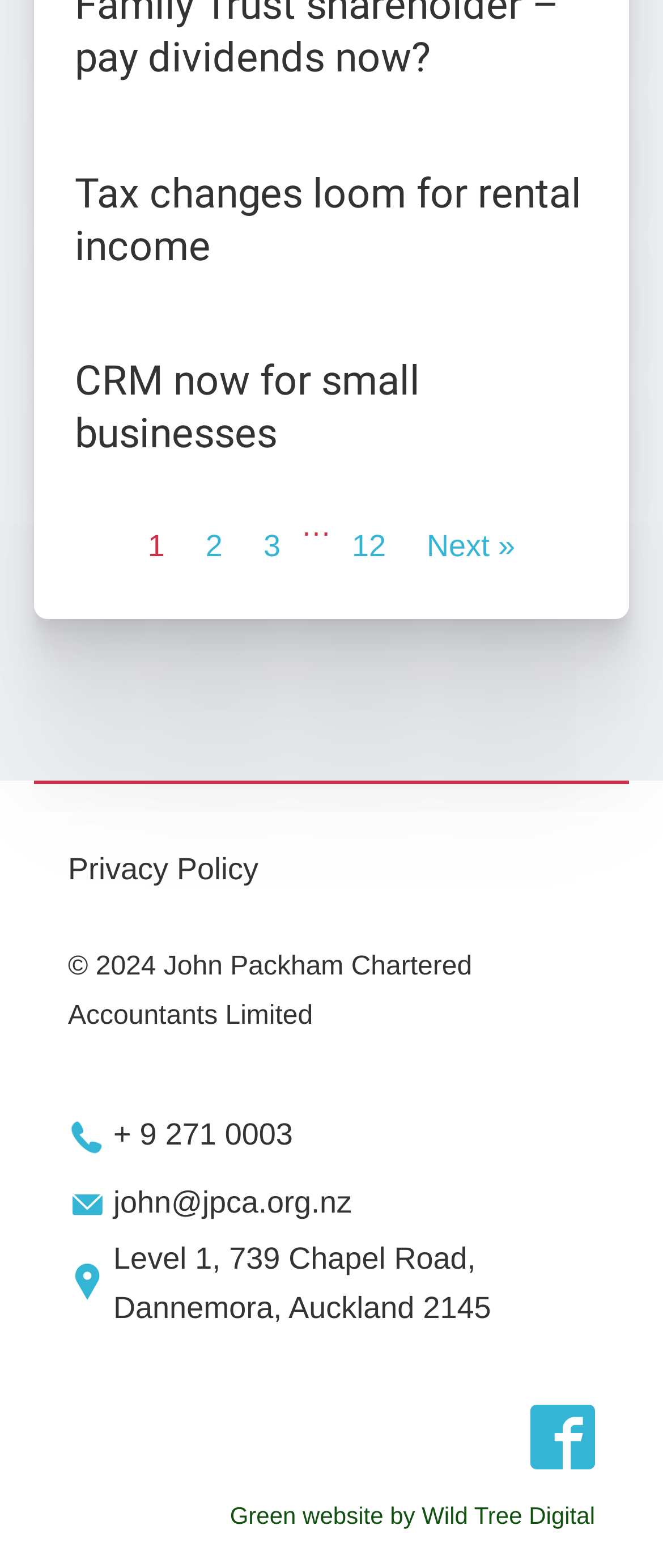Respond to the question below with a single word or phrase: What is the purpose of the links at the top of the webpage?

News or Articles